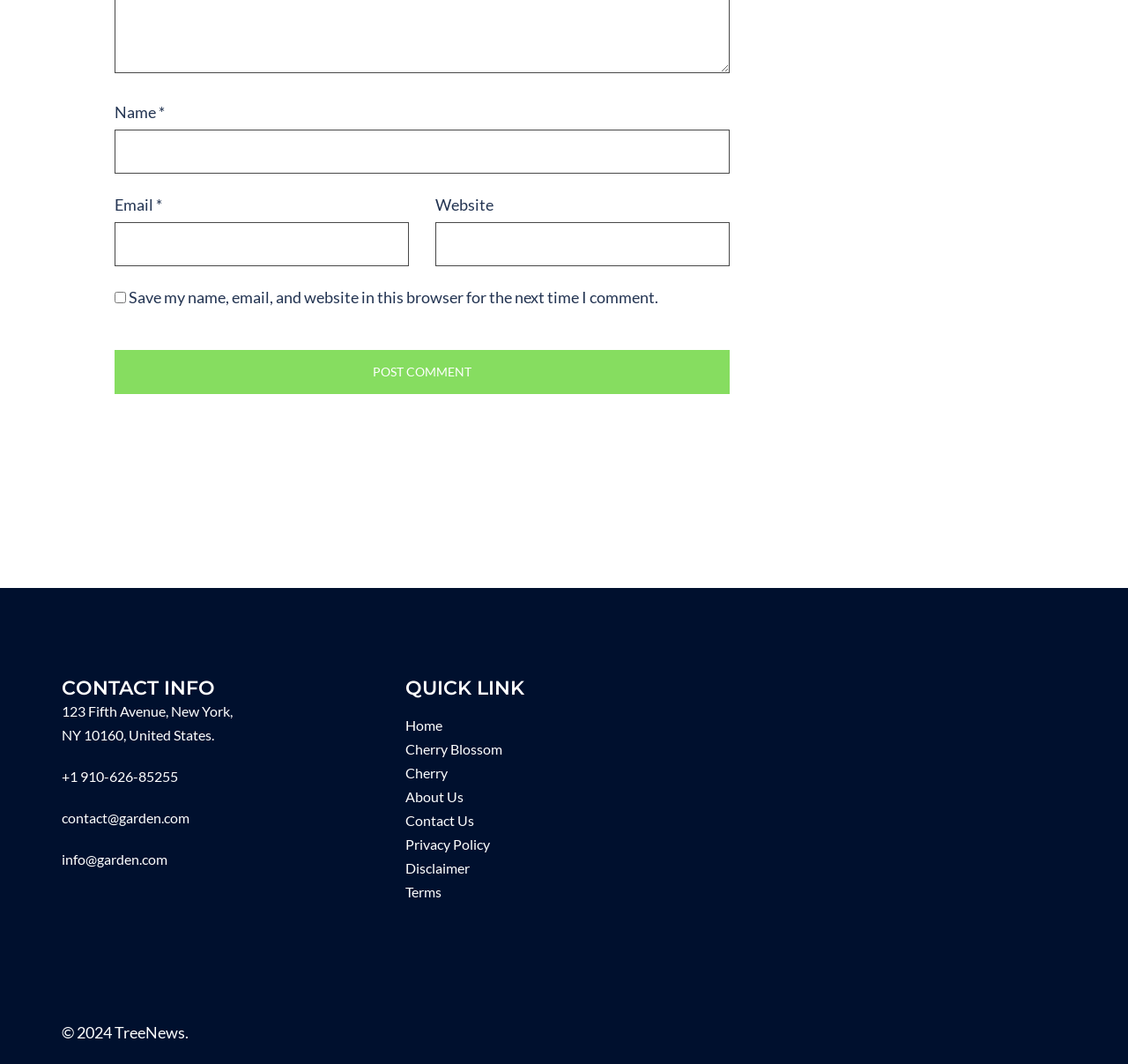Highlight the bounding box coordinates of the element you need to click to perform the following instruction: "Visit the Home page."

[0.359, 0.674, 0.392, 0.69]